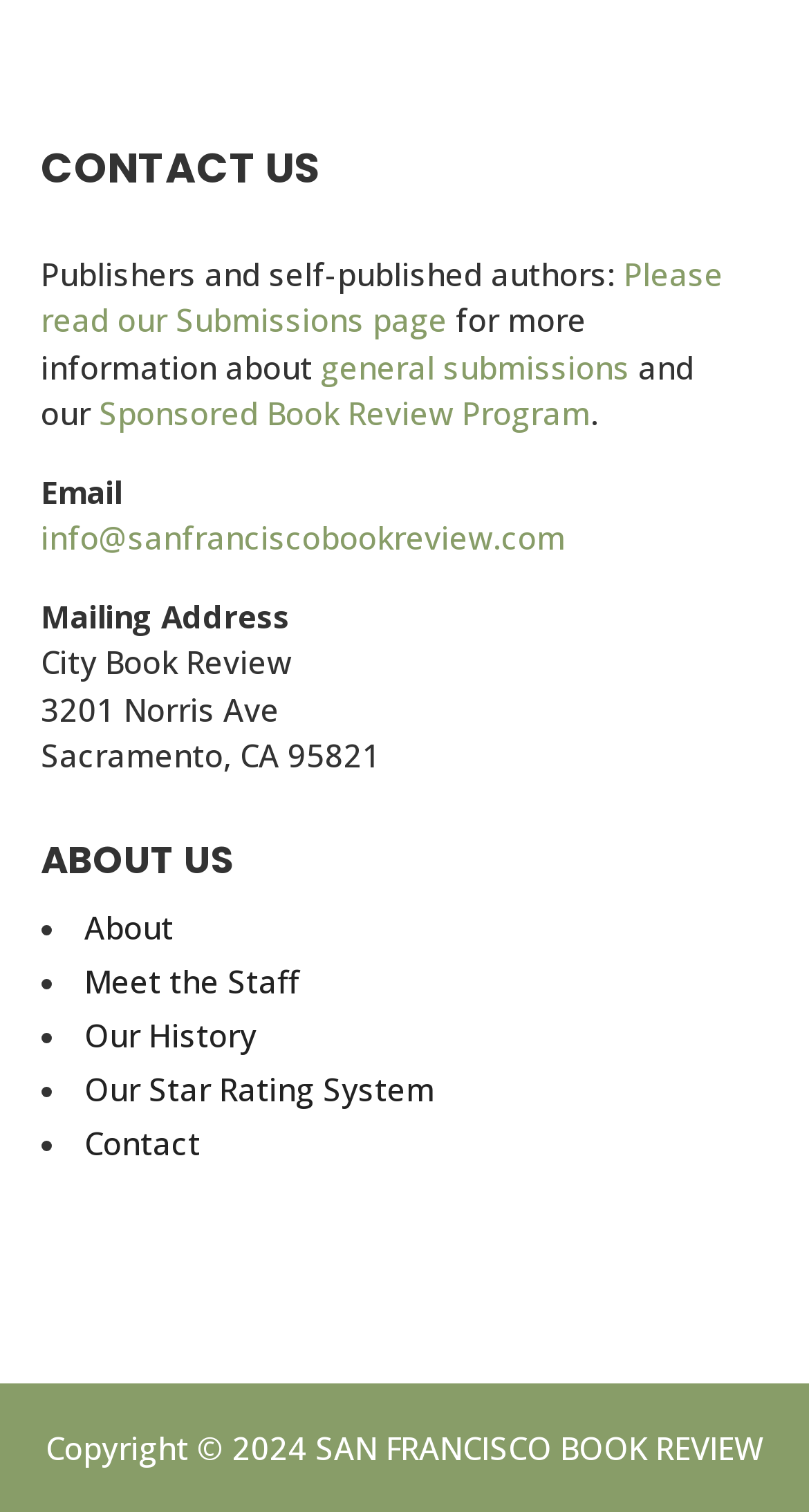Locate the bounding box coordinates of the clickable part needed for the task: "Send an email to 'info@sanfranciscobookreview.com'".

[0.05, 0.342, 0.699, 0.369]